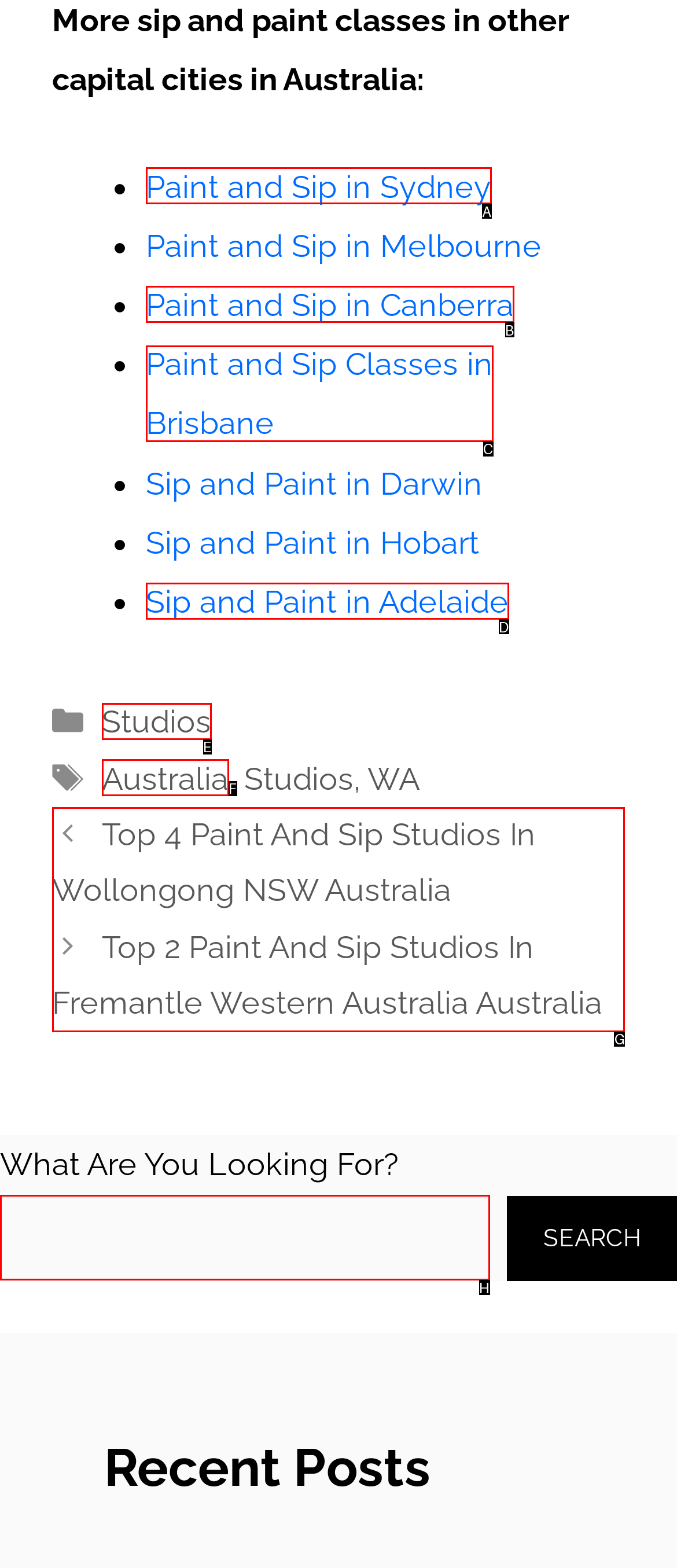Which option should be clicked to complete this task: Check posts
Reply with the letter of the correct choice from the given choices.

G